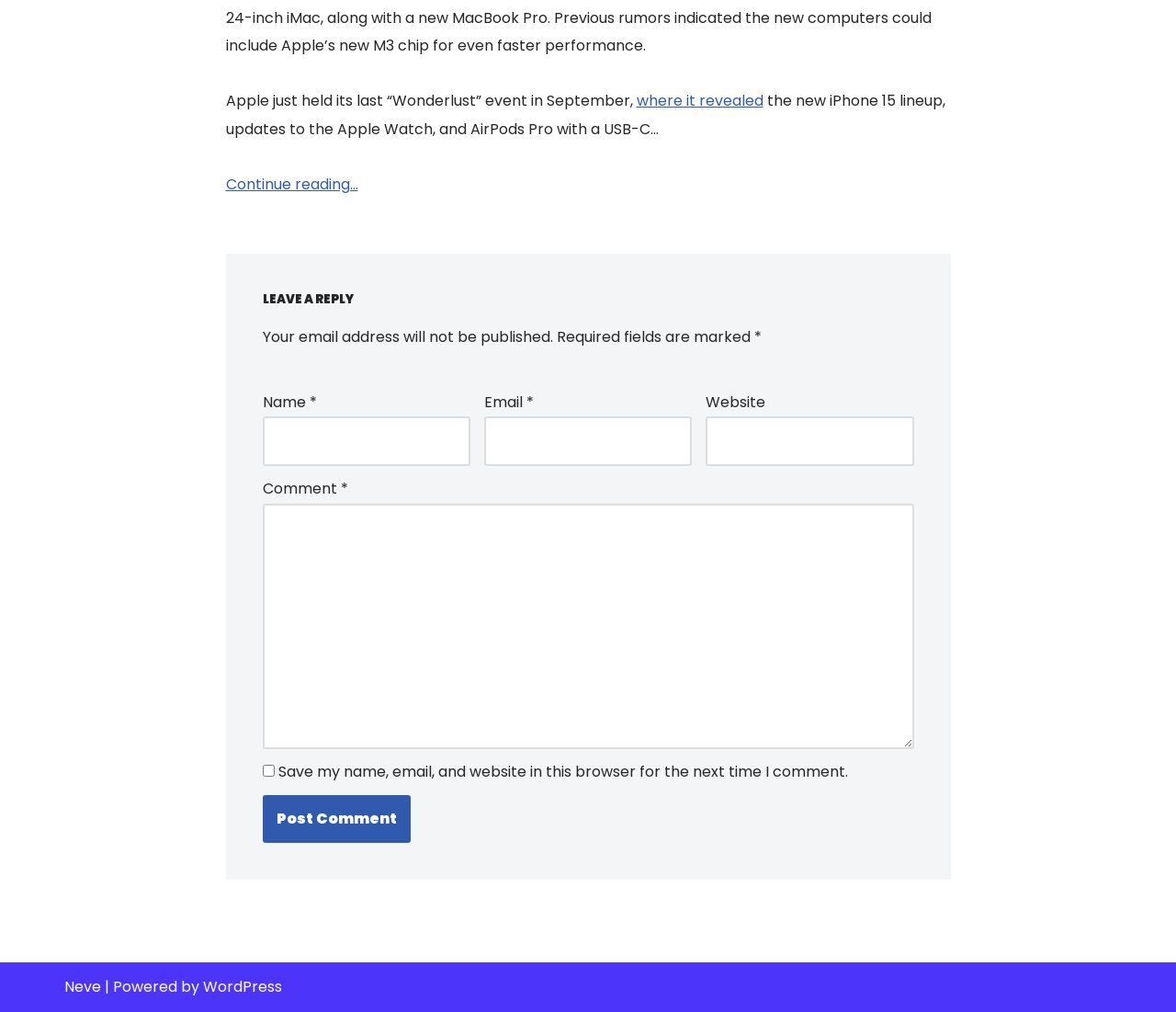Please give the bounding box coordinates of the area that should be clicked to fulfill the following instruction: "Enter your name". The coordinates should be in the format of four float numbers from 0 to 1, i.e., [left, top, right, bottom].

[0.223, 0.411, 0.4, 0.461]